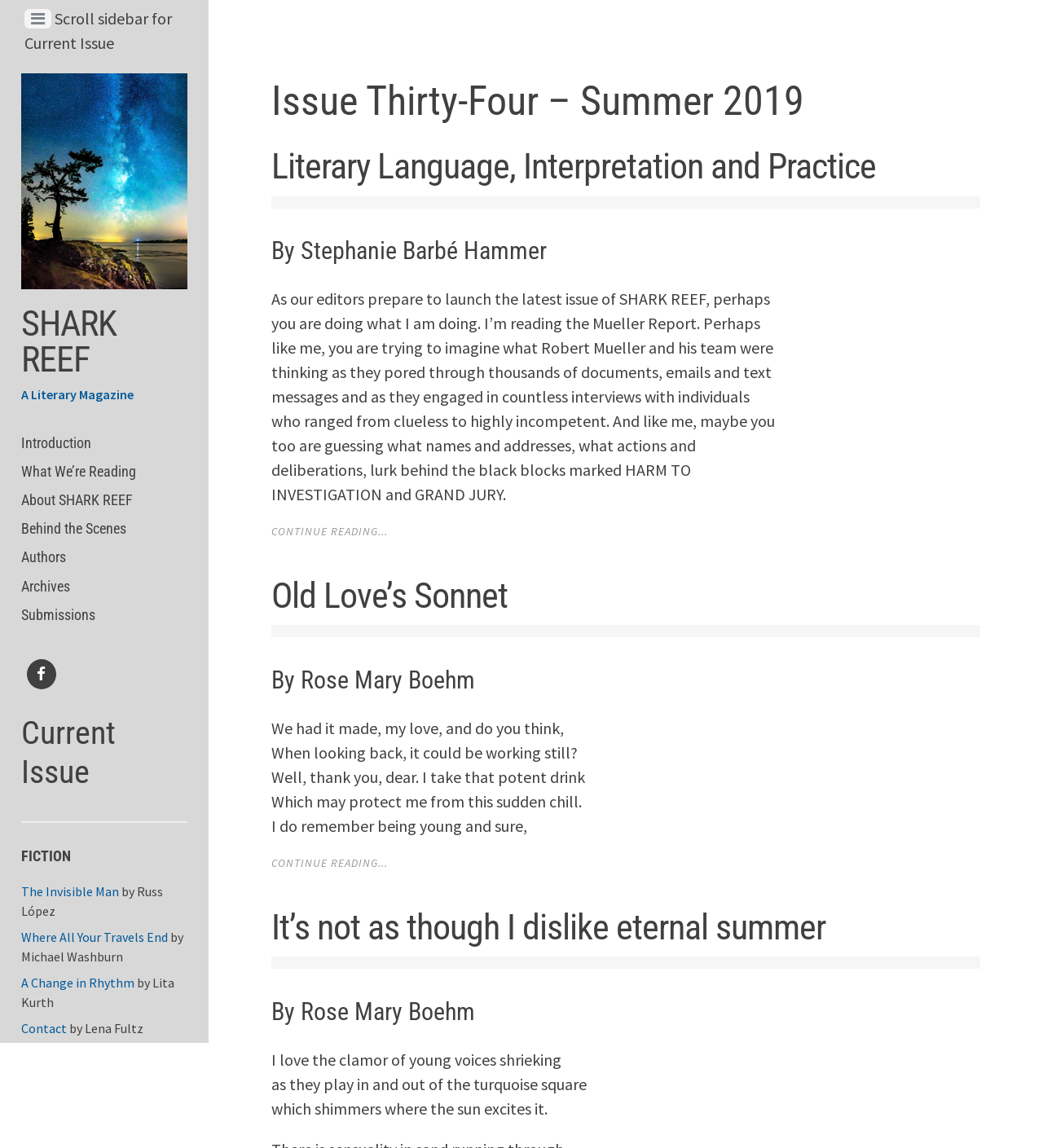Could you specify the bounding box coordinates for the clickable section to complete the following instruction: "Click on the 'Home' link"?

None